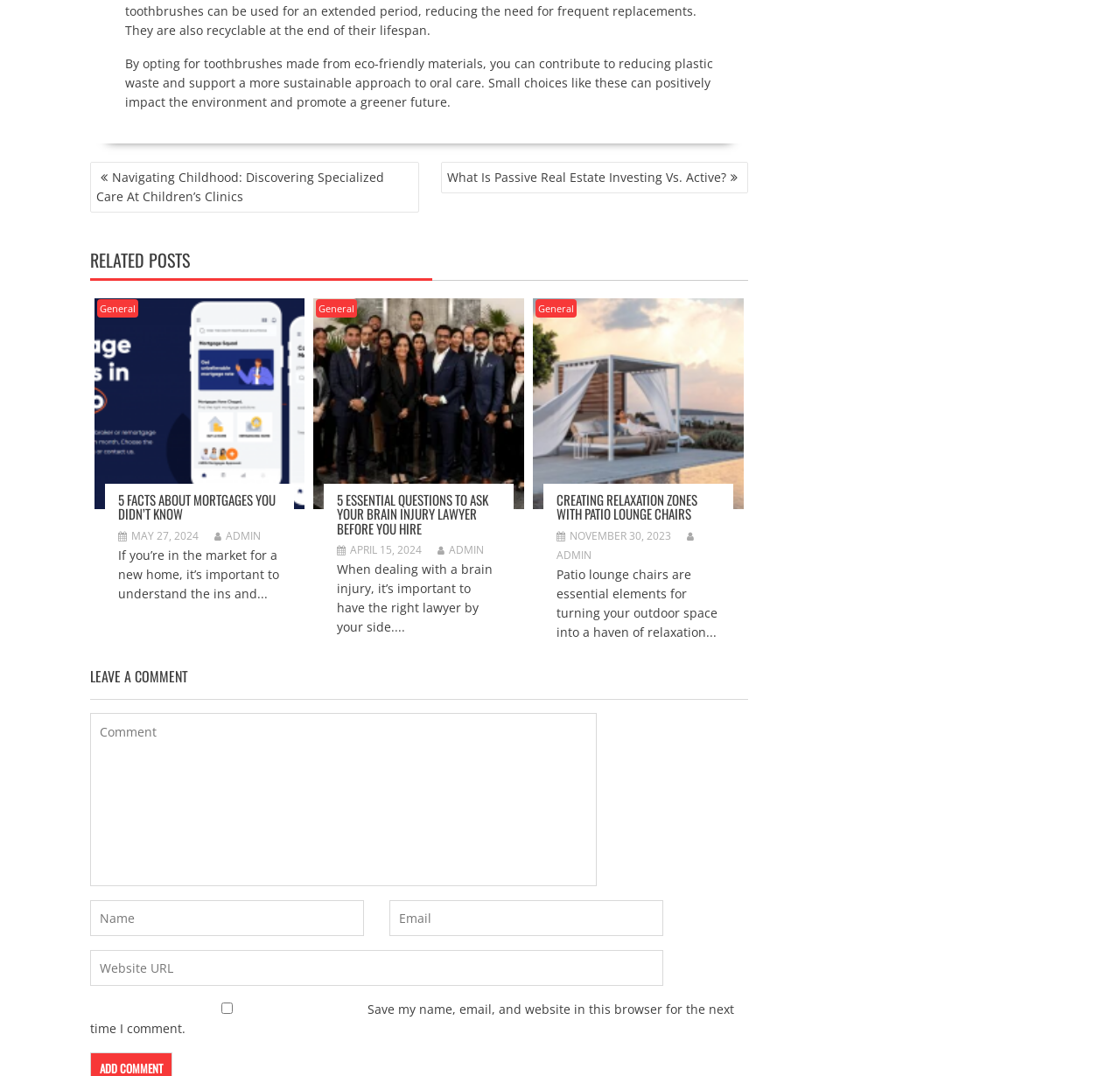Could you indicate the bounding box coordinates of the region to click in order to complete this instruction: "Leave a comment".

[0.08, 0.662, 0.533, 0.823]